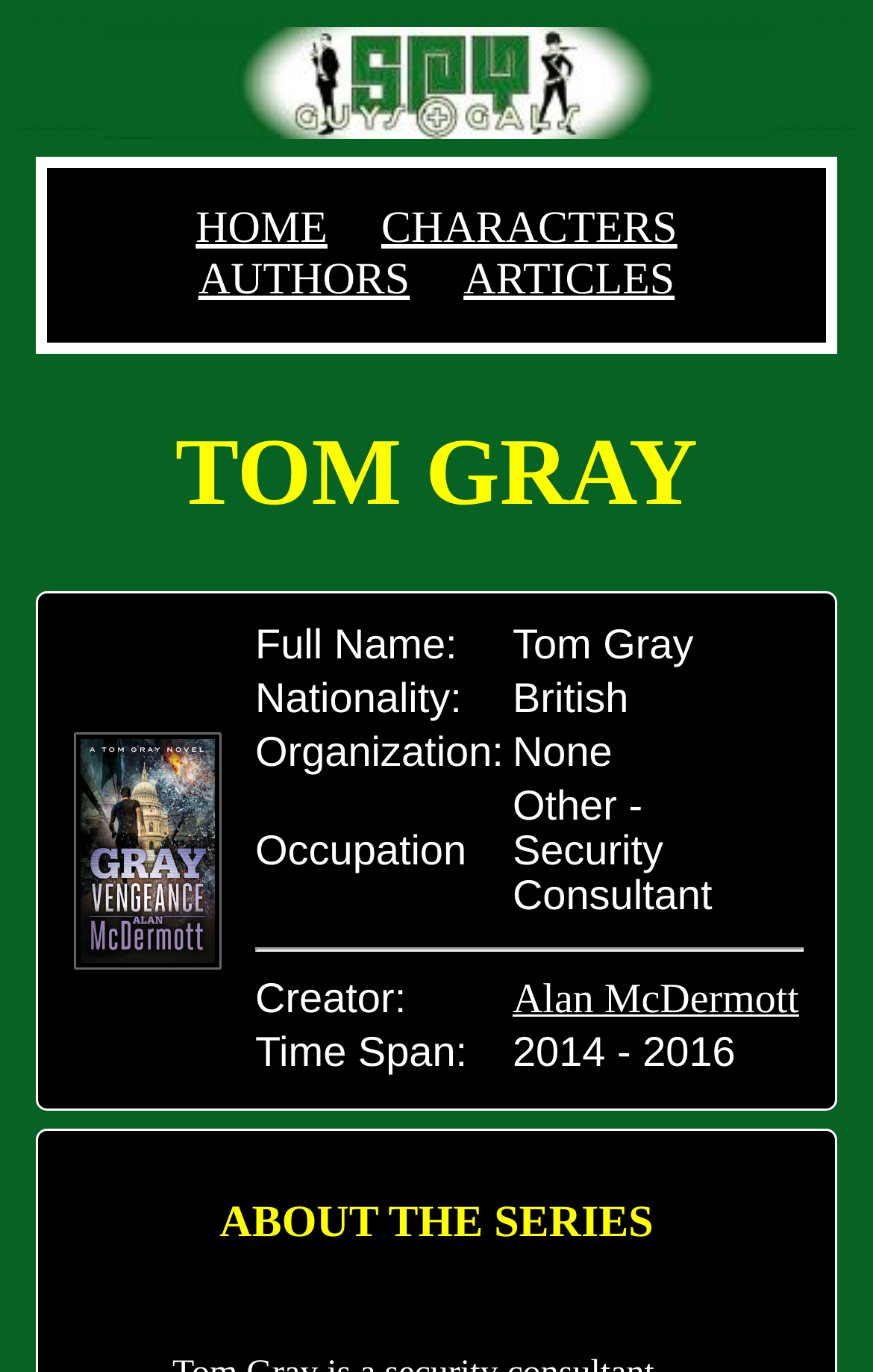Find the bounding box of the UI element described as: "HOME". The bounding box coordinates should be given as four float values between 0 and 1, i.e., [left, top, right, bottom].

[0.224, 0.149, 0.375, 0.184]